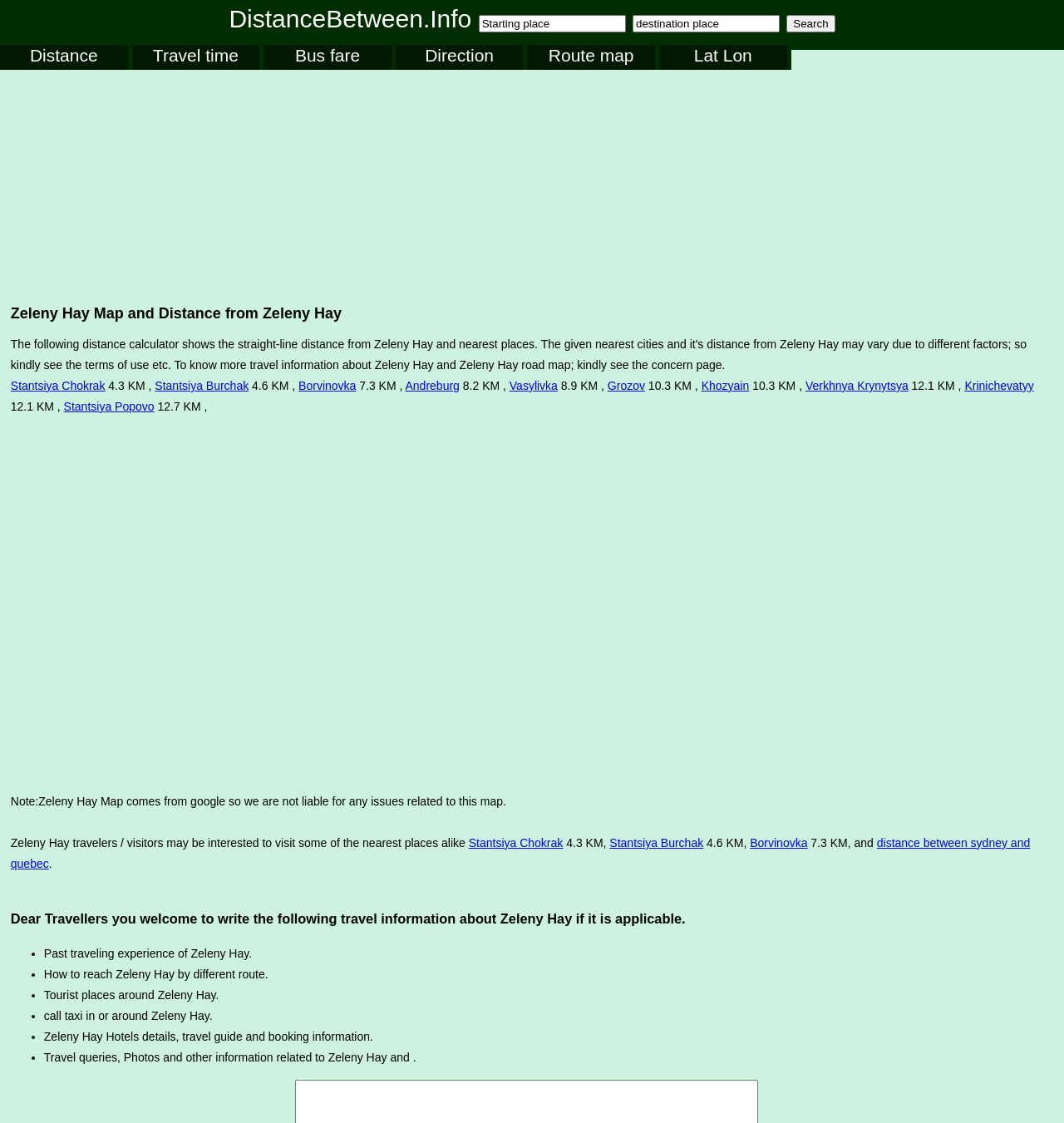Please locate the bounding box coordinates for the element that should be clicked to achieve the following instruction: "Enter starting place". Ensure the coordinates are given as four float numbers between 0 and 1, i.e., [left, top, right, bottom].

[0.45, 0.013, 0.588, 0.029]